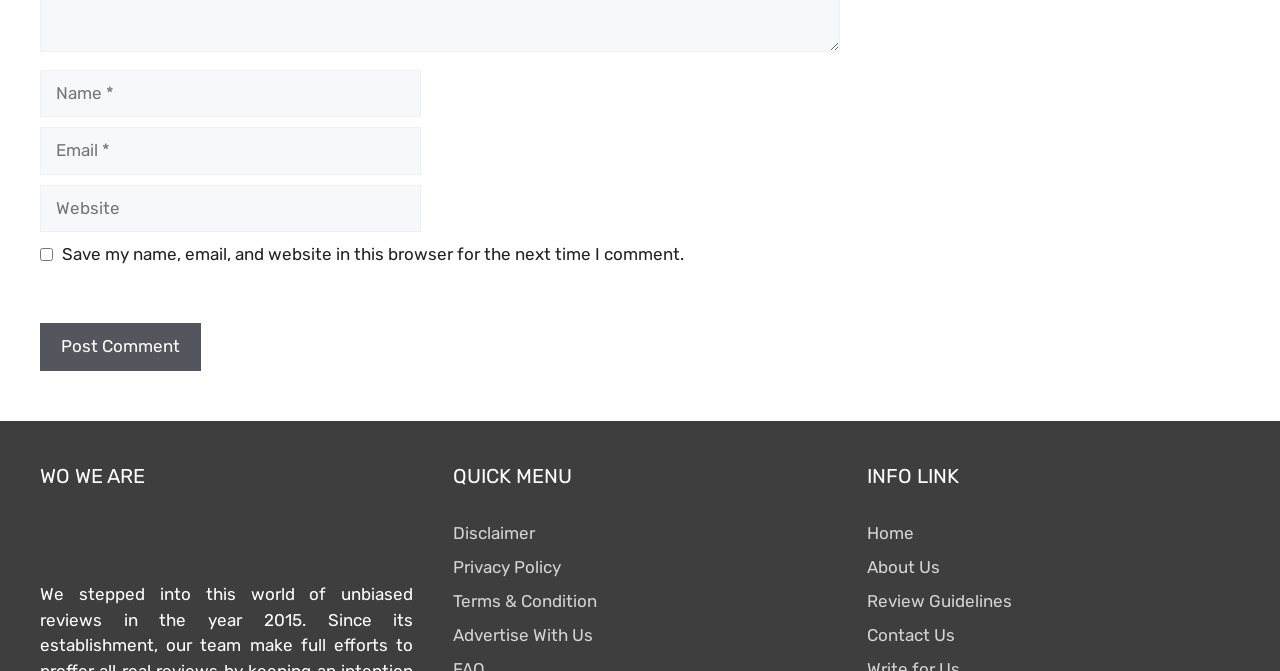Find the bounding box coordinates of the element's region that should be clicked in order to follow the given instruction: "Input your email". The coordinates should consist of four float numbers between 0 and 1, i.e., [left, top, right, bottom].

[0.031, 0.19, 0.329, 0.26]